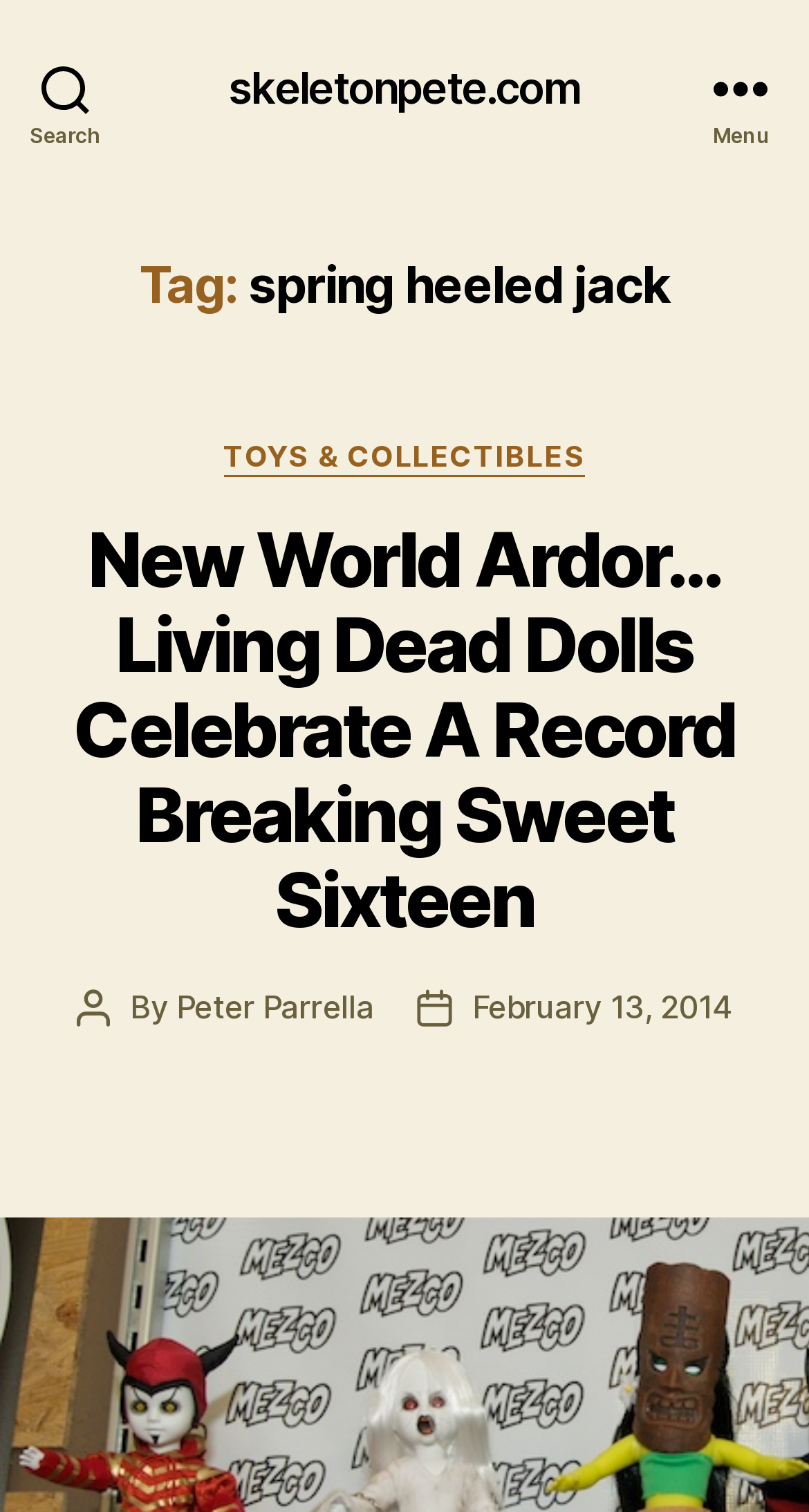When was the post published?
Give a one-word or short phrase answer based on the image.

February 13, 2014